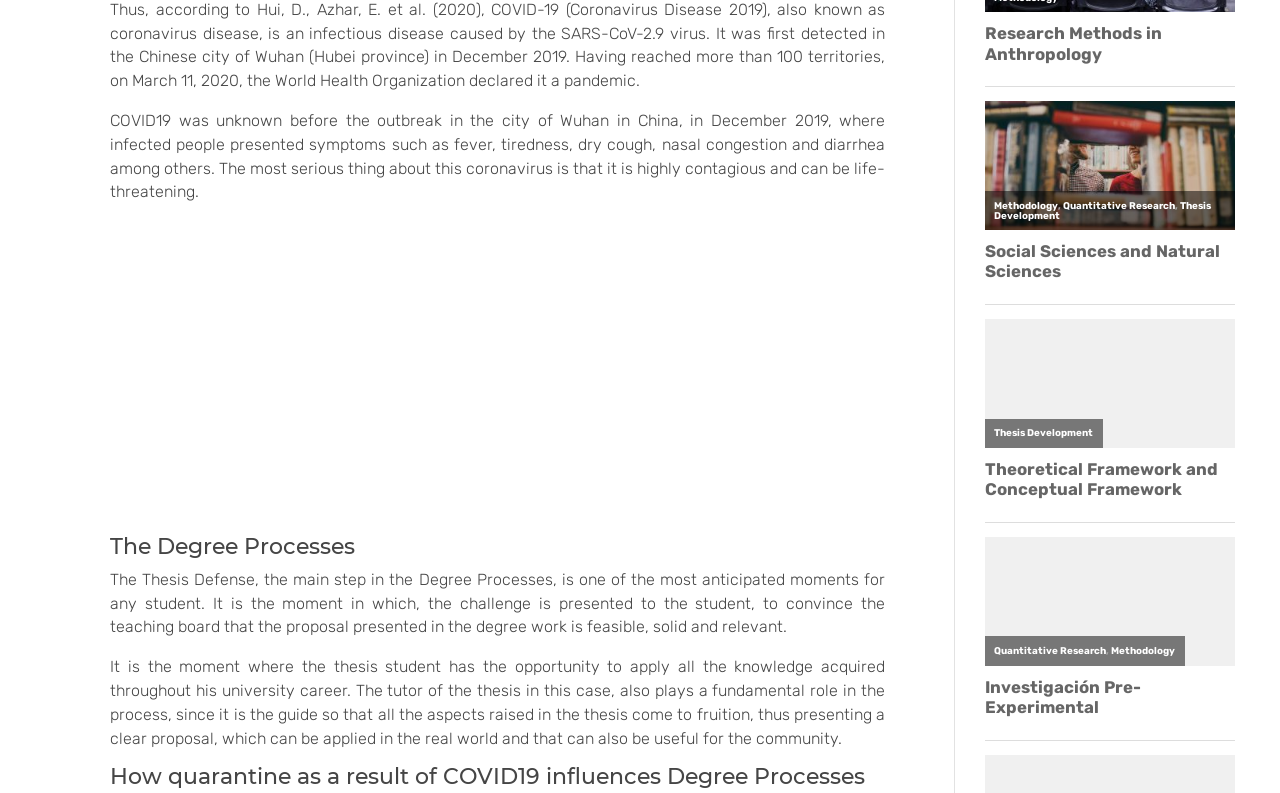What is COVID-19?
From the image, provide a succinct answer in one word or a short phrase.

A coronavirus